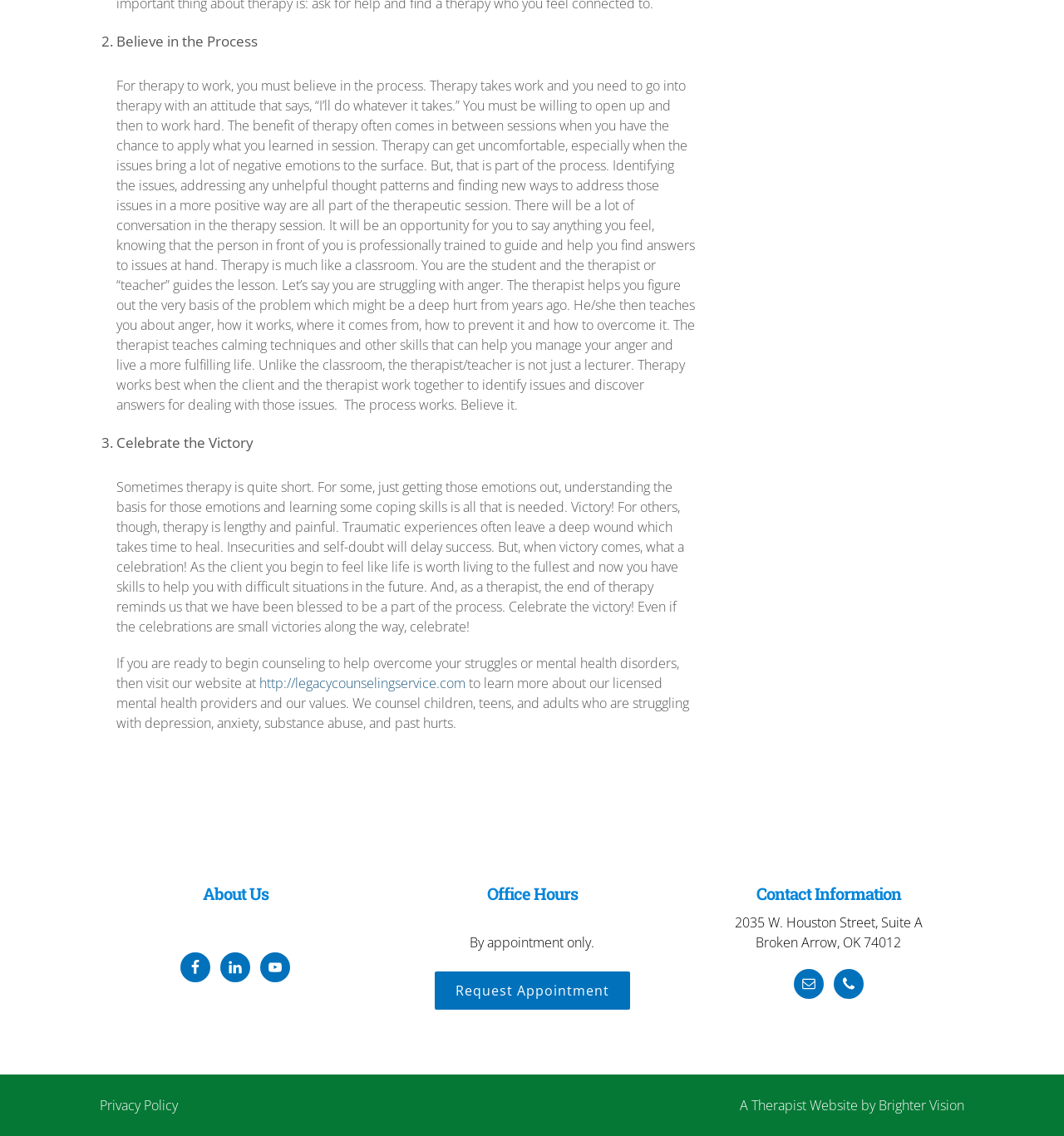Using the information in the image, could you please answer the following question in detail:
What social media platforms does the office have?

The webpage has links to the office's social media platforms, including Facebook, LinkedIn, and YouTube, which are located at the bottom of the webpage.